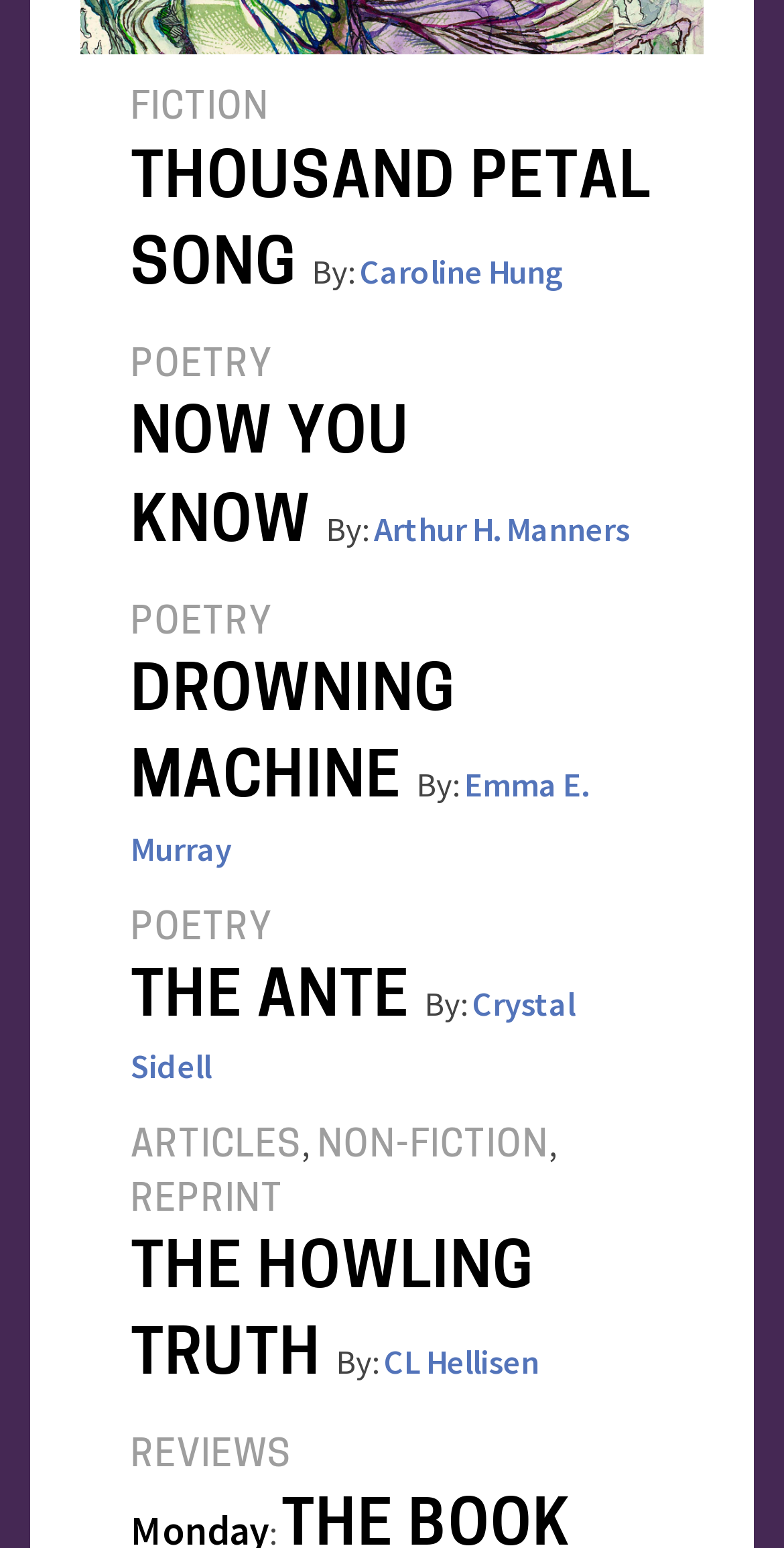Please specify the coordinates of the bounding box for the element that should be clicked to carry out this instruction: "Read the review 'The Howling Truth'". The coordinates must be four float numbers between 0 and 1, formatted as [left, top, right, bottom].

[0.167, 0.802, 0.682, 0.898]